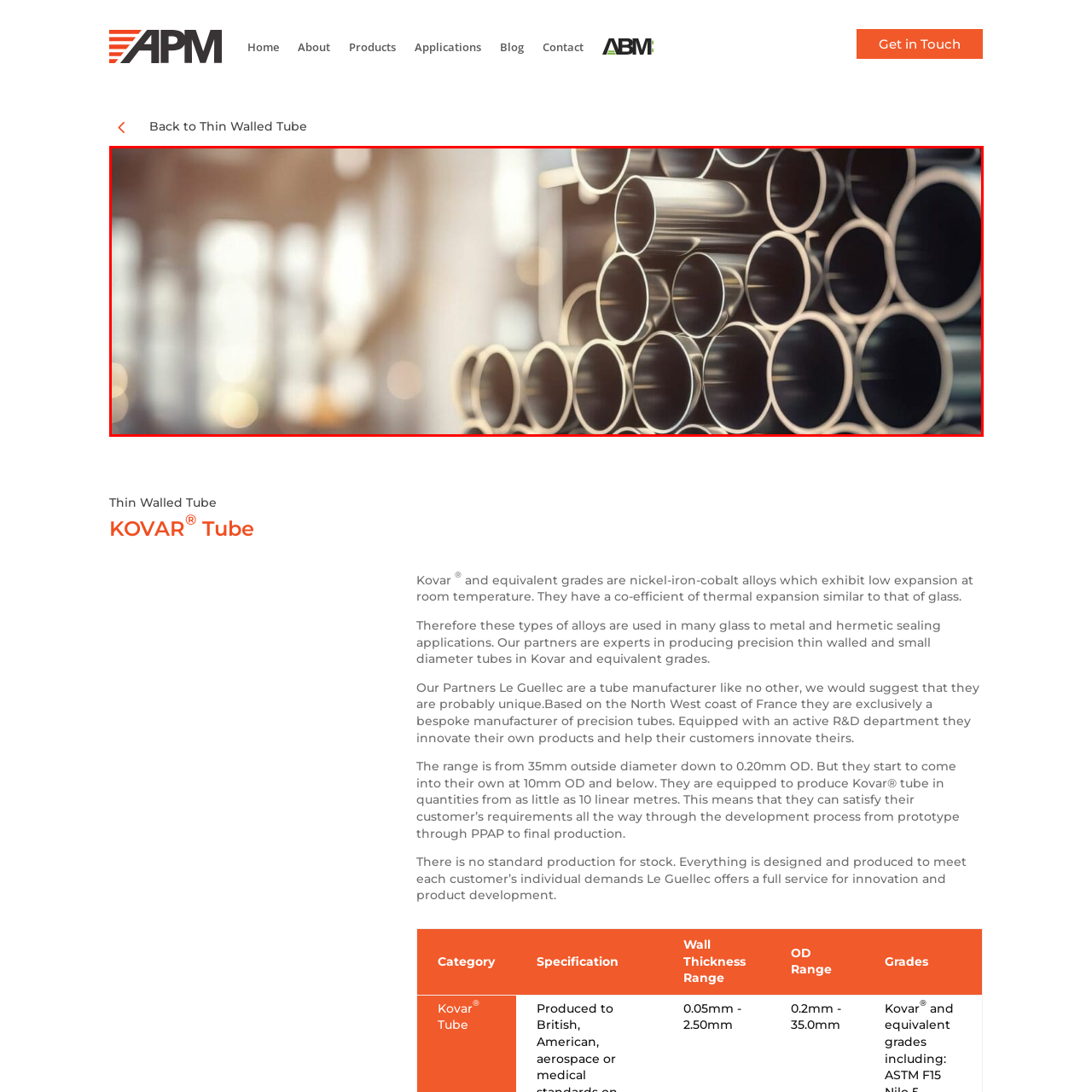Provide an extensive and detailed caption for the image section enclosed by the red boundary.

The image showcases a collection of polished metal tubes arranged closely together, likely reflecting a manufacturing or industrial environment. These thin-walled tubes are indicative of precision metalwork, specifically related to KOVAR® tubes, which are nickel-iron-cobalt alloys known for their low thermal expansion. The background suggests a well-lit workshop or factory setting, emphasizing the focus on quality and precision in tube production. The photo effectively conveys the sleekness and modernity of the materials used, highlighting the significant applications in glass-to-metal seals and other specialized uses. This image aligns with the branding of Avocet Precision Metals, known for their expertise in manufacturing and supplying high-performance tubing solutions.